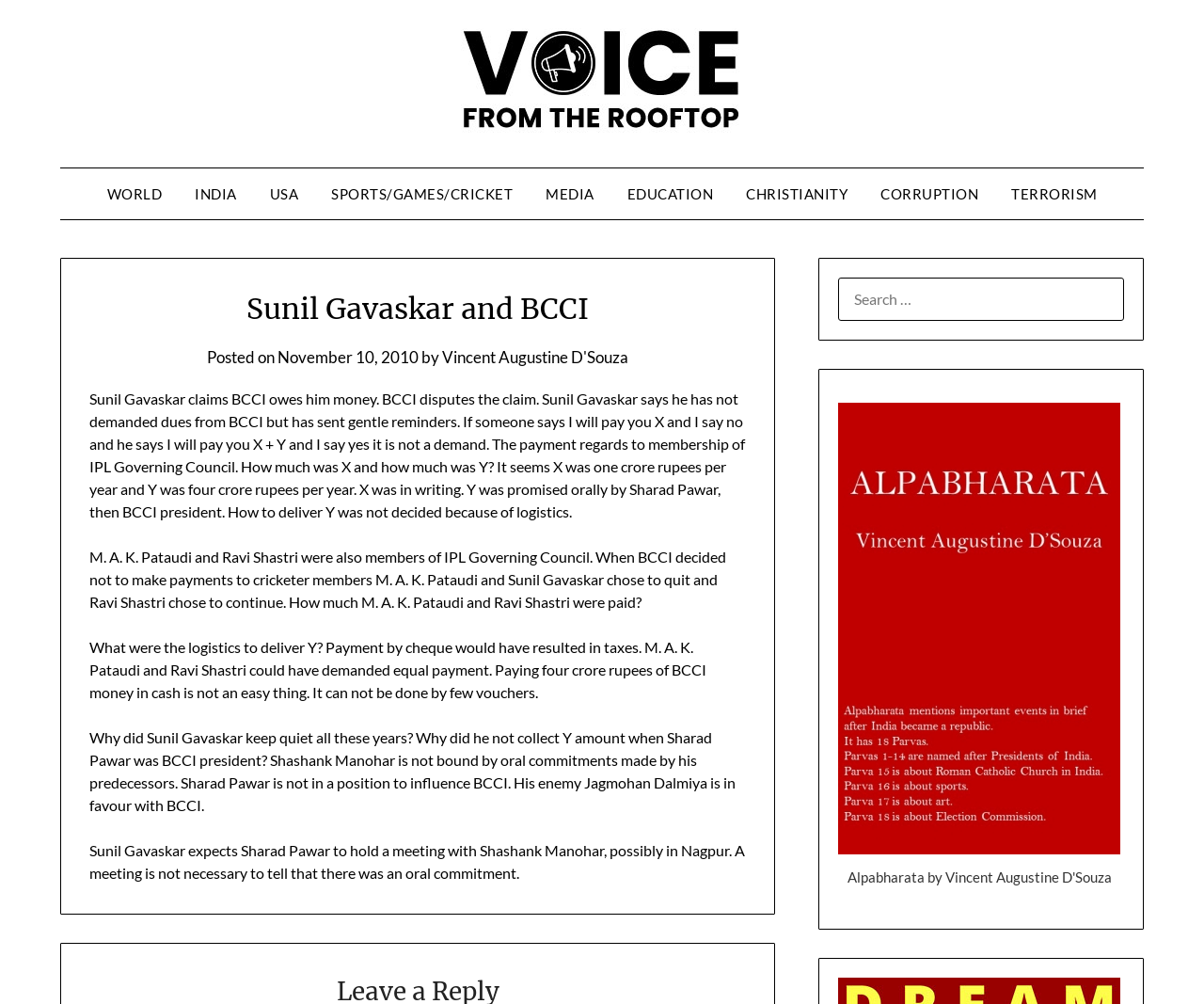Please specify the bounding box coordinates of the clickable section necessary to execute the following command: "Read the article posted on November 10, 2010".

[0.231, 0.346, 0.348, 0.365]